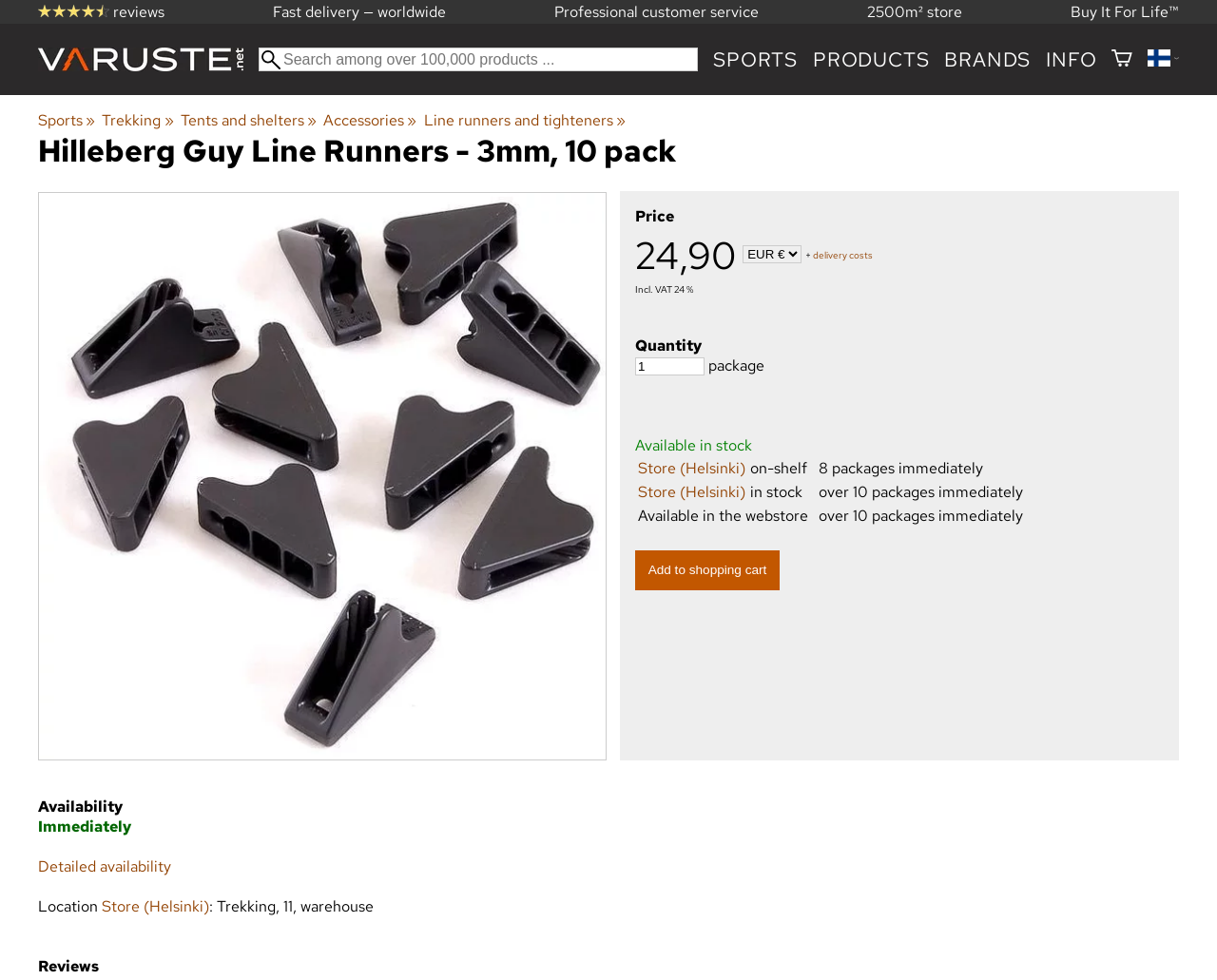Identify the main title of the webpage and generate its text content.

Hilleberg Guy Line Runners - 3mm, 10 pack